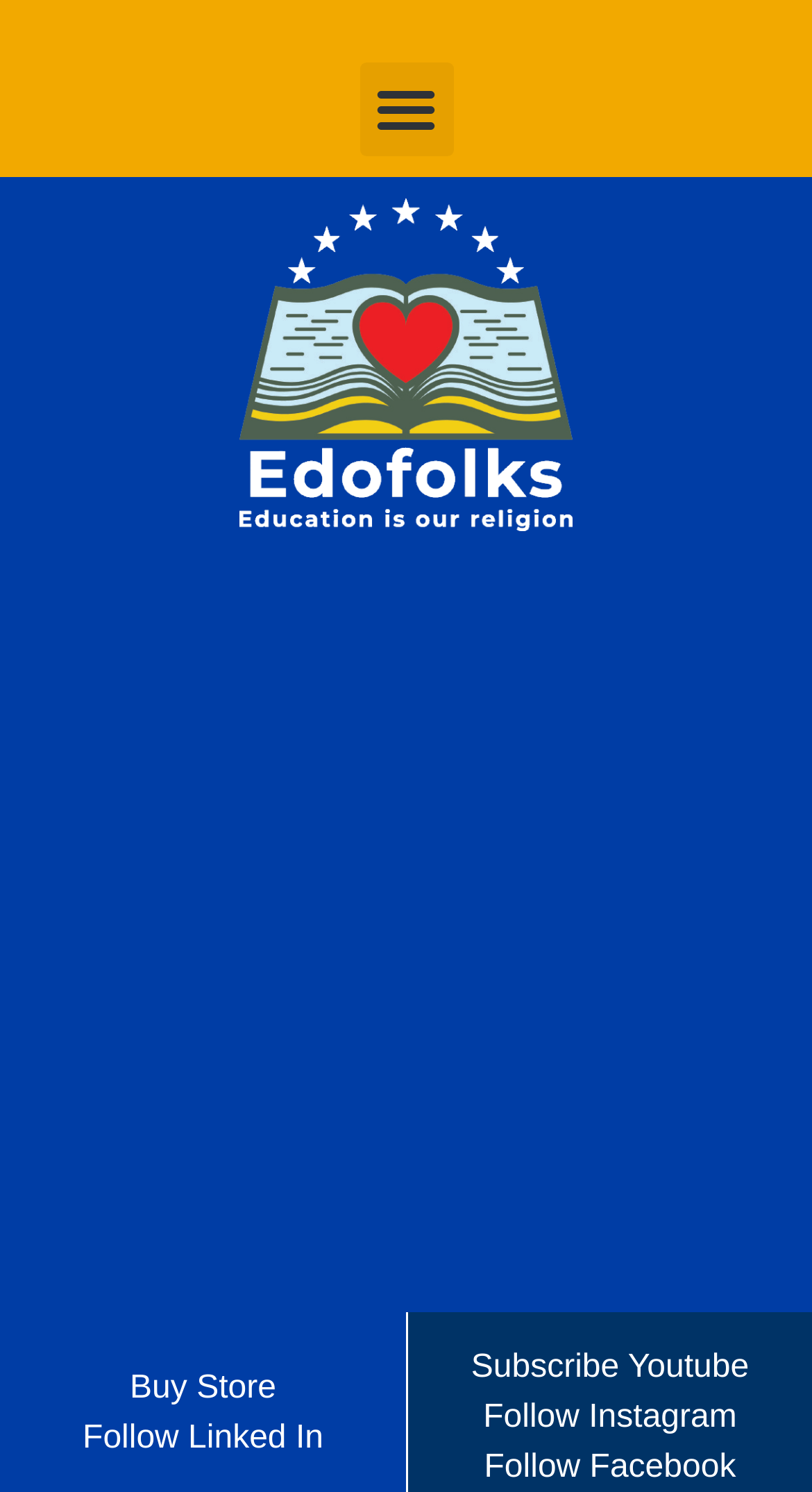Identify the bounding box for the element characterized by the following description: "Menu".

[0.442, 0.042, 0.558, 0.105]